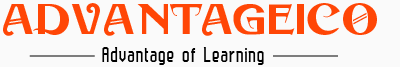Generate a detailed narrative of the image.

The image prominently features the logo of "Advantageico," a platform dedicated to educational resources and insights. The logo is rendered in a bold, eye-catching style, with the word "ADVANTAGEICO" in a striking orange font, complemented by a sleek black tagline that reads "Advantage of Learning" underneath. This visual branding emphasizes the organization's commitment to providing valuable learning opportunities and information, appealing to individuals seeking to enhance their business acumen or educational pursuits. The logo's design is both modern and engaging, effectively capturing the essence of the platform's mission.